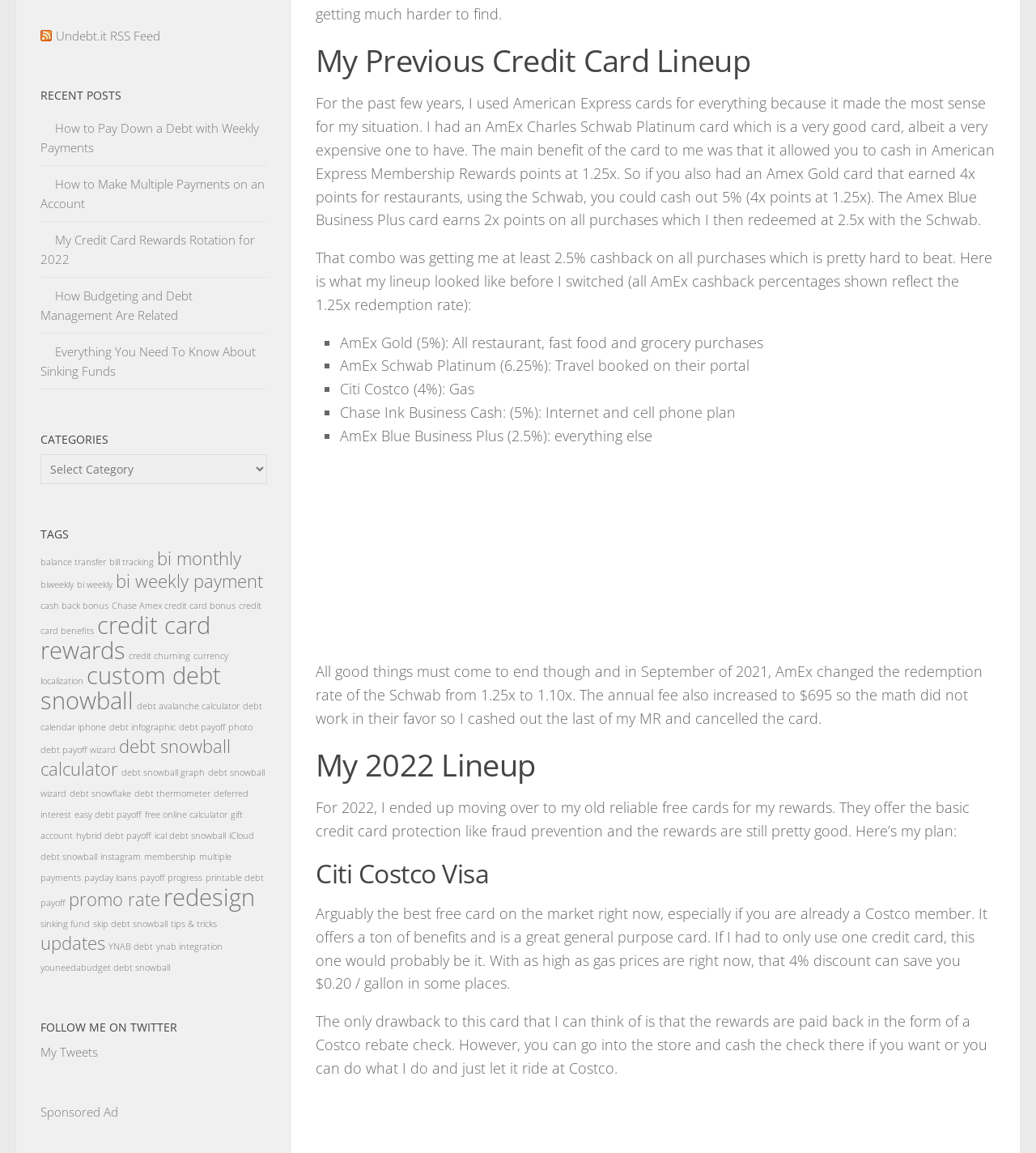Please identify the bounding box coordinates of the clickable area that will allow you to execute the instruction: "Click on the 'Citi Costco Visa' heading".

[0.305, 0.744, 0.961, 0.772]